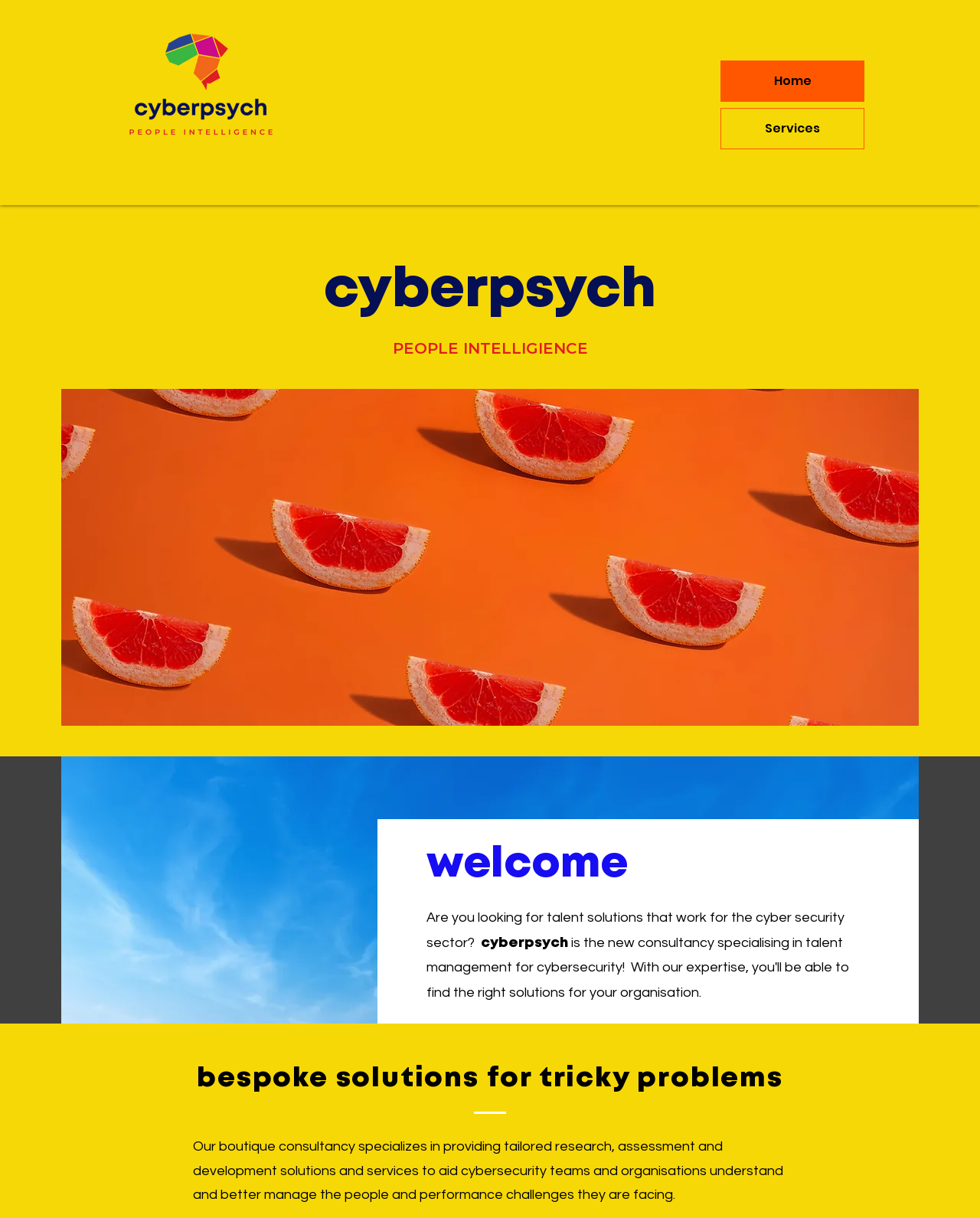What is the name of the consultancy?
Using the image, provide a concise answer in one word or a short phrase.

Cyberpsych